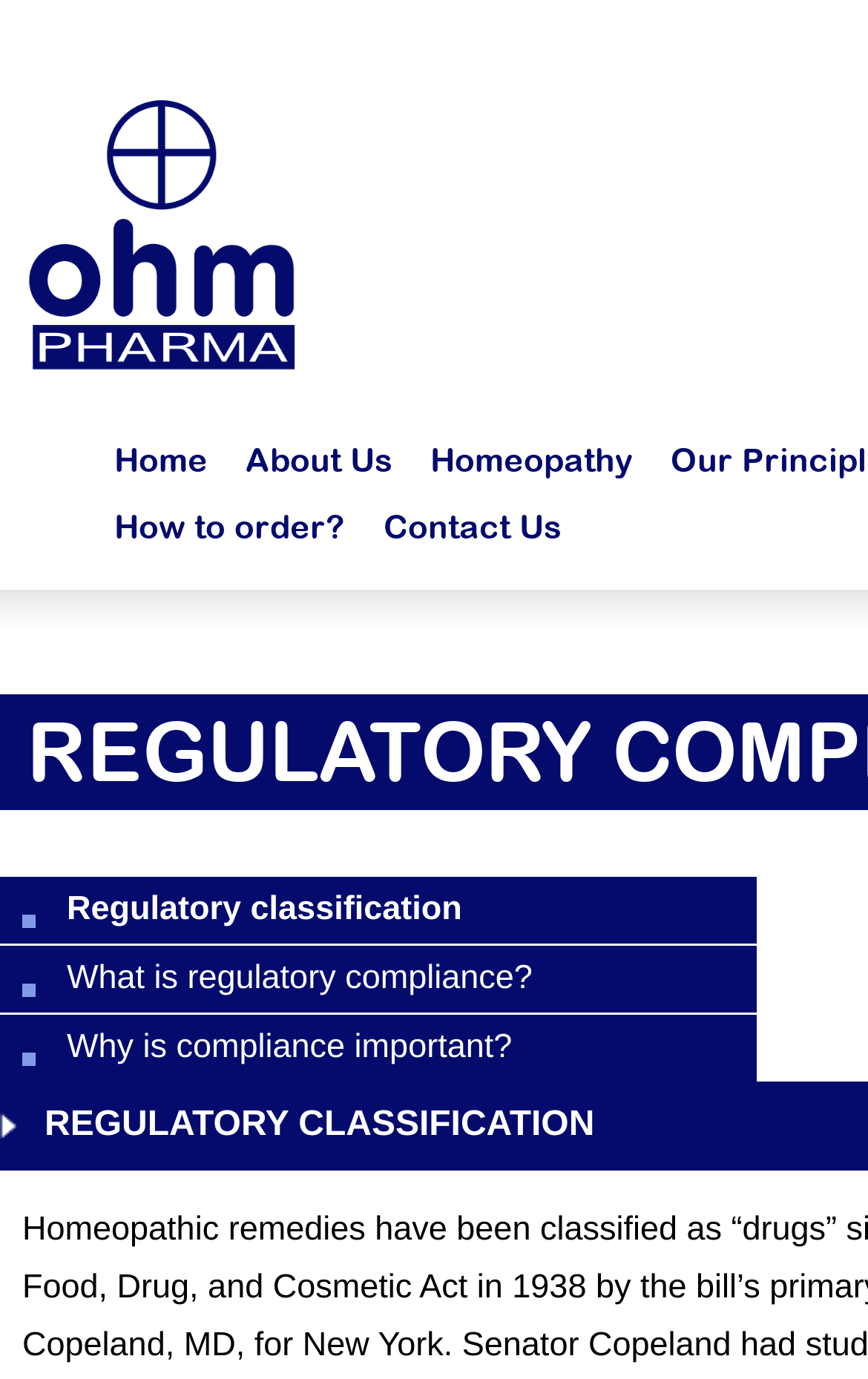Based on the element description, predict the bounding box coordinates (top-left x, top-left y, bottom-right x, bottom-right y) for the UI element in the screenshot: Contact Us

[0.421, 0.358, 0.667, 0.407]